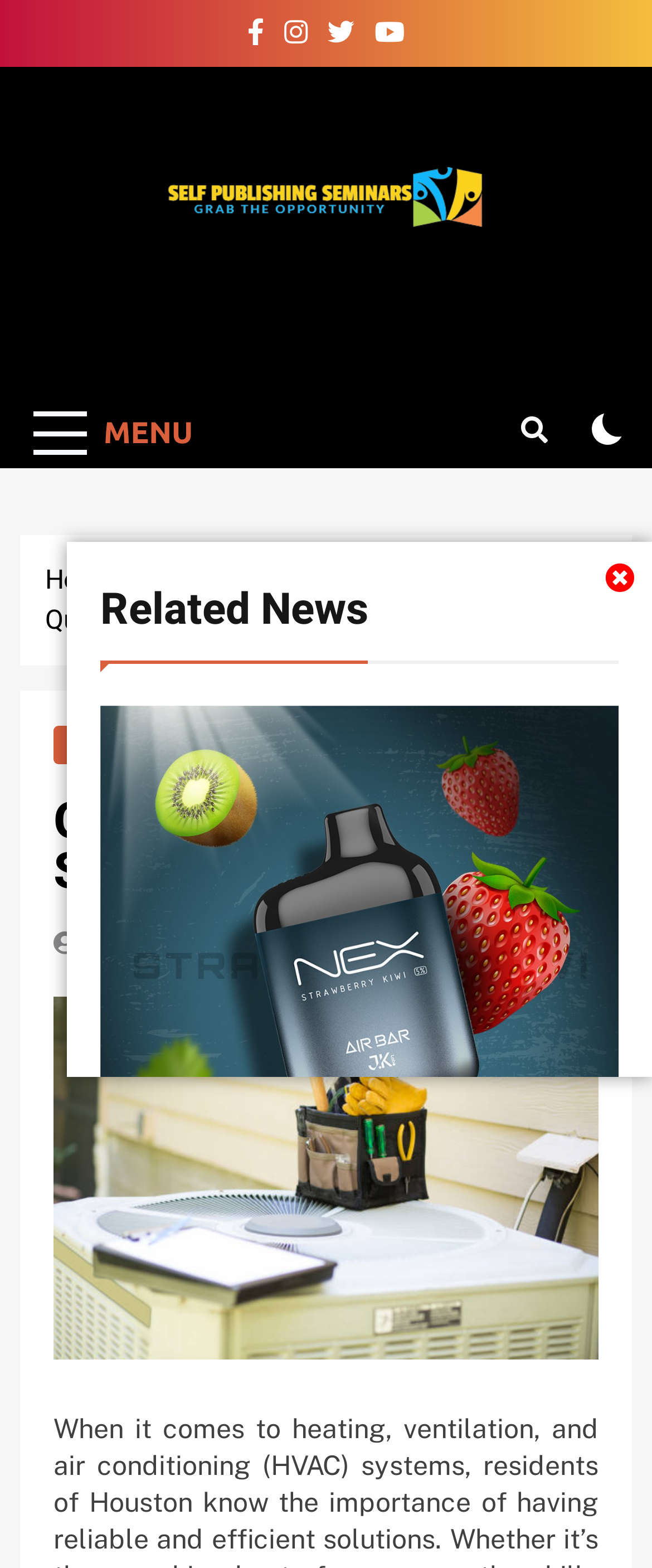How many minutes ago was the article published?
Refer to the image and provide a detailed answer to the question.

The article is located in the middle of the webpage, and its bounding box coordinates are [0.115, 0.45, 0.987, 0.875]. The publication time of the article is mentioned as '33 mins'.